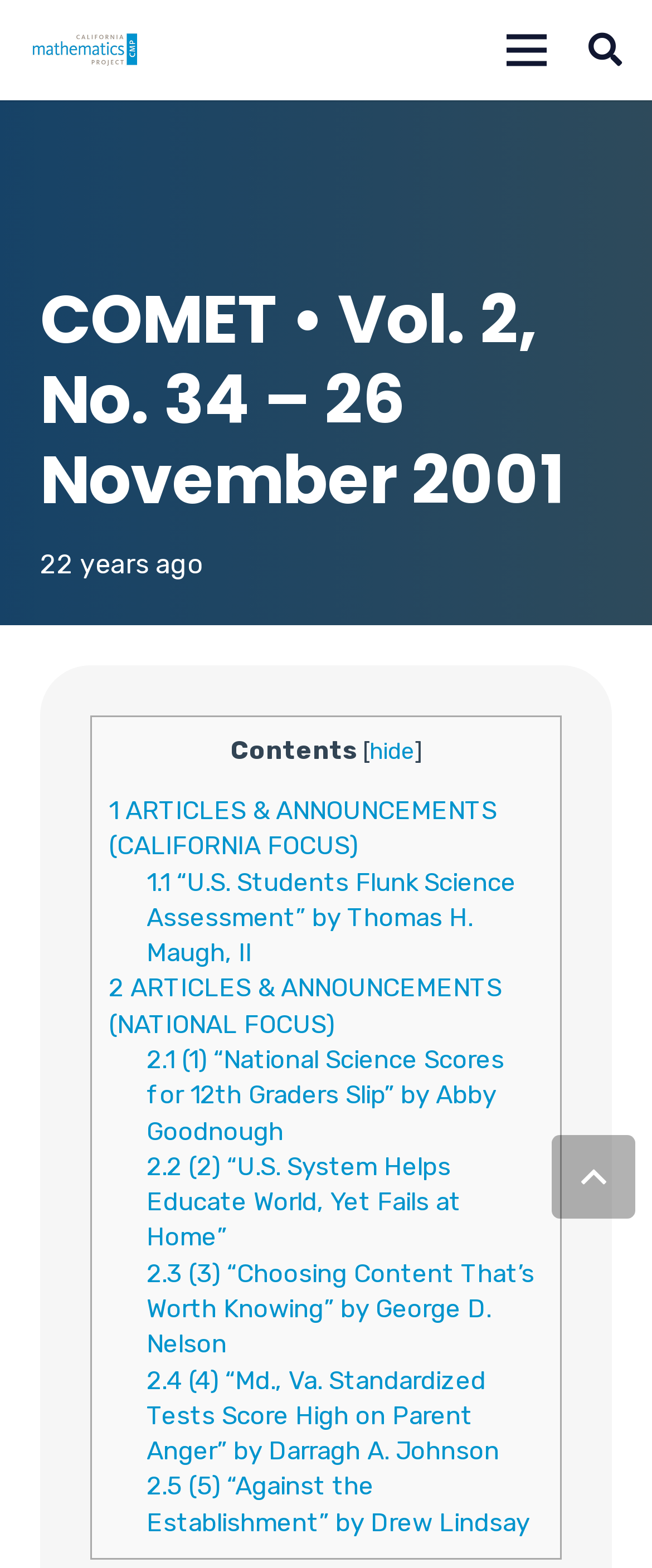Please identify the bounding box coordinates of the area that needs to be clicked to follow this instruction: "Open the menu".

[0.745, 0.005, 0.872, 0.059]